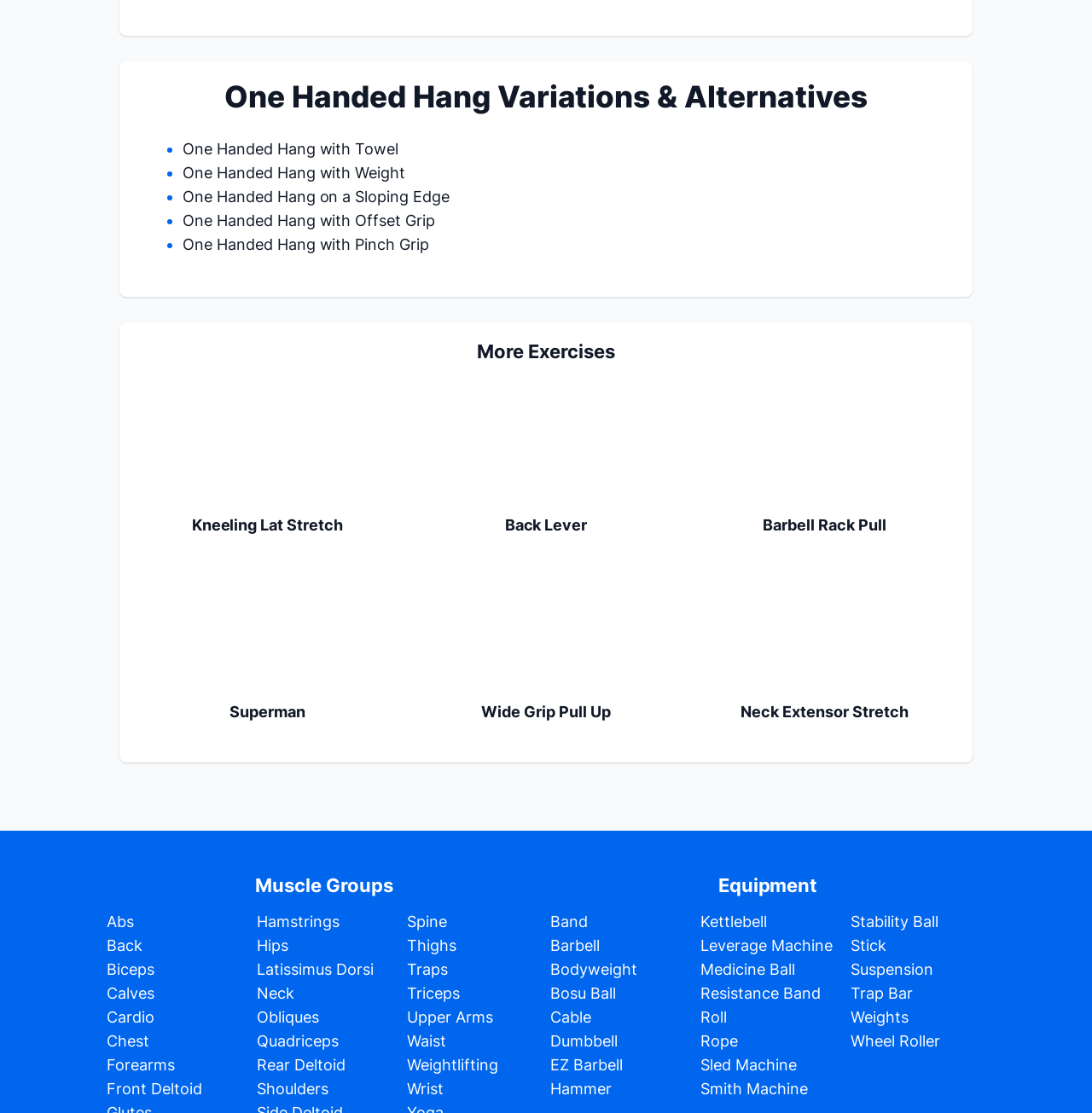Determine the bounding box coordinates for the clickable element to execute this instruction: "Click on One Handed Hang with Towel". Provide the coordinates as four float numbers between 0 and 1, i.e., [left, top, right, bottom].

[0.167, 0.126, 0.365, 0.142]